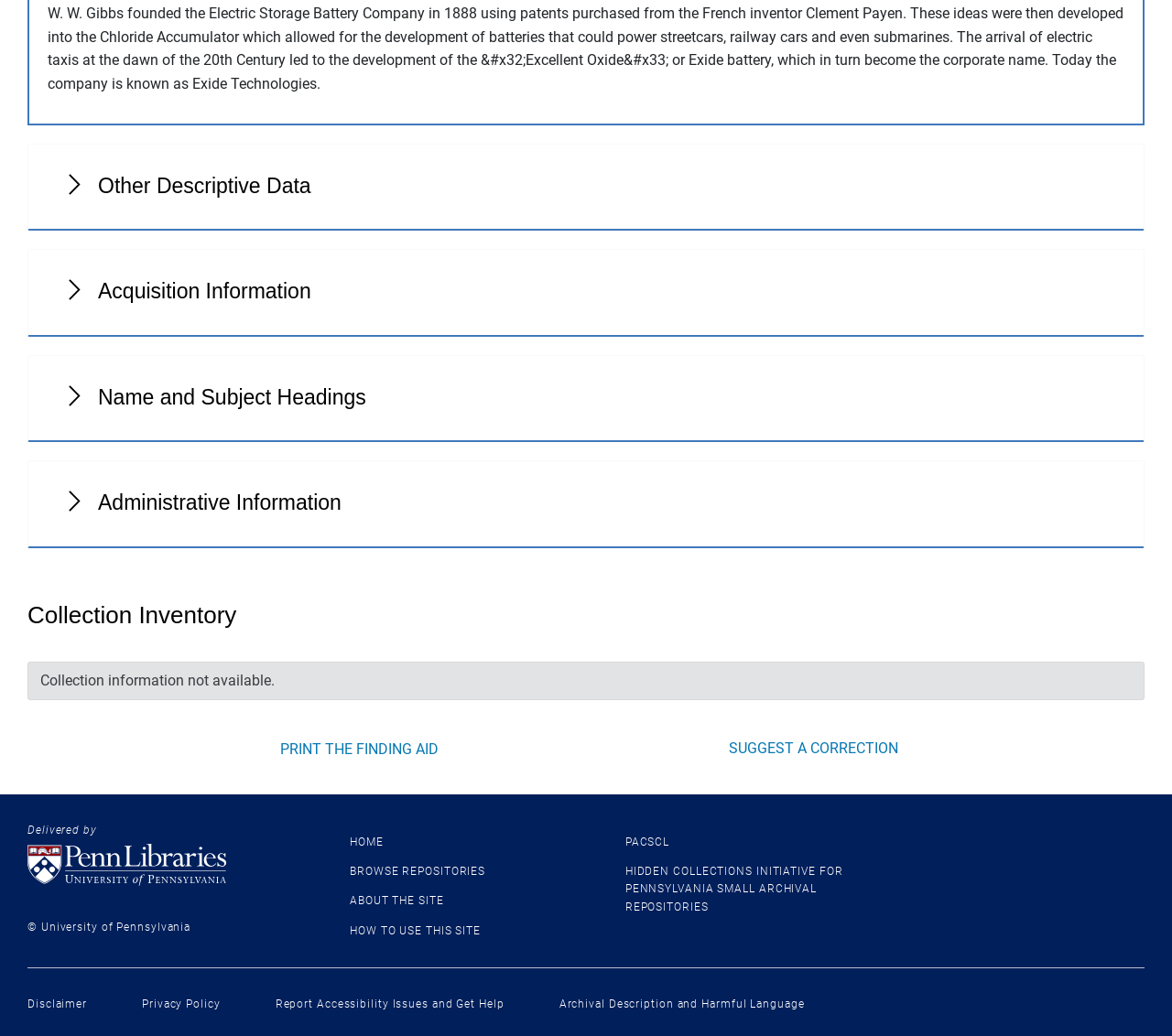Locate the bounding box coordinates of the element's region that should be clicked to carry out the following instruction: "Go to HOME". The coordinates need to be four float numbers between 0 and 1, i.e., [left, top, right, bottom].

[0.298, 0.807, 0.327, 0.819]